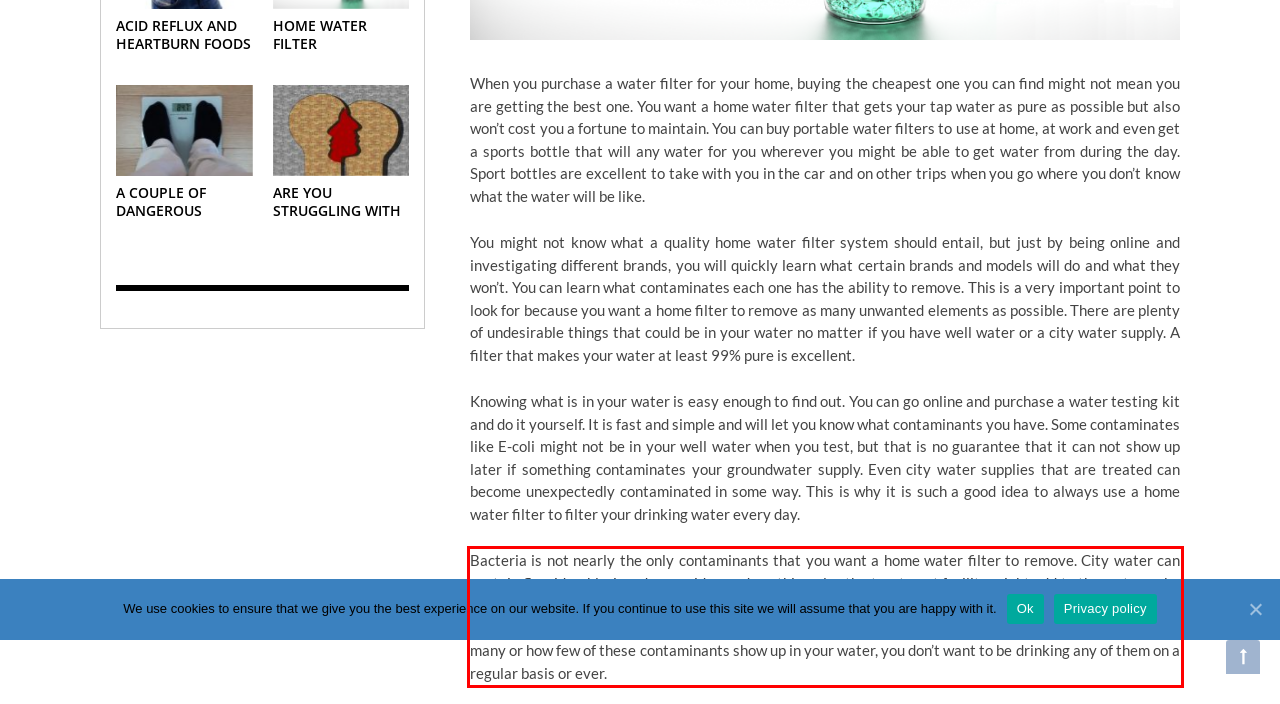Please extract the text content within the red bounding box on the webpage screenshot using OCR.

Bacteria is not nearly the only contaminants that you want a home water filter to remove. City water can contain fluoride, chlorine, drug residue and anything else the treatment facility might add to the water or be unable to completely remove. Well, water can contain bacteria and pesticides commonly. Nitrates, which consist of fertilizer or animal waste are dangerous too. Then there is lead, rust, and iron. No matter how many or how few of these contaminants show up in your water, you don’t want to be drinking any of them on a regular basis or ever.